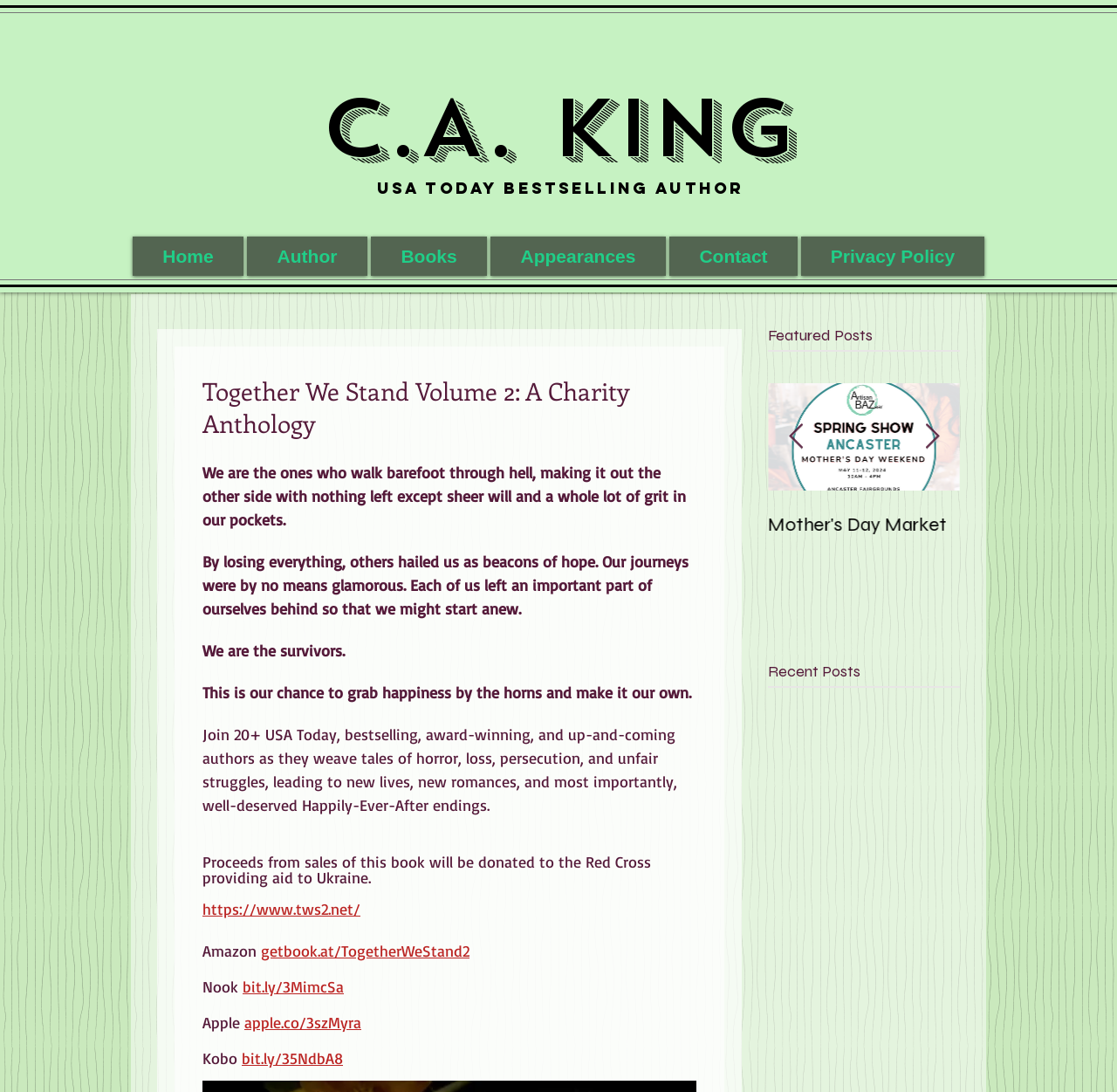Can you pinpoint the bounding box coordinates for the clickable element required for this instruction: "Visit the 'https://www.tws2.net/' website"? The coordinates should be four float numbers between 0 and 1, i.e., [left, top, right, bottom].

[0.181, 0.827, 0.323, 0.84]